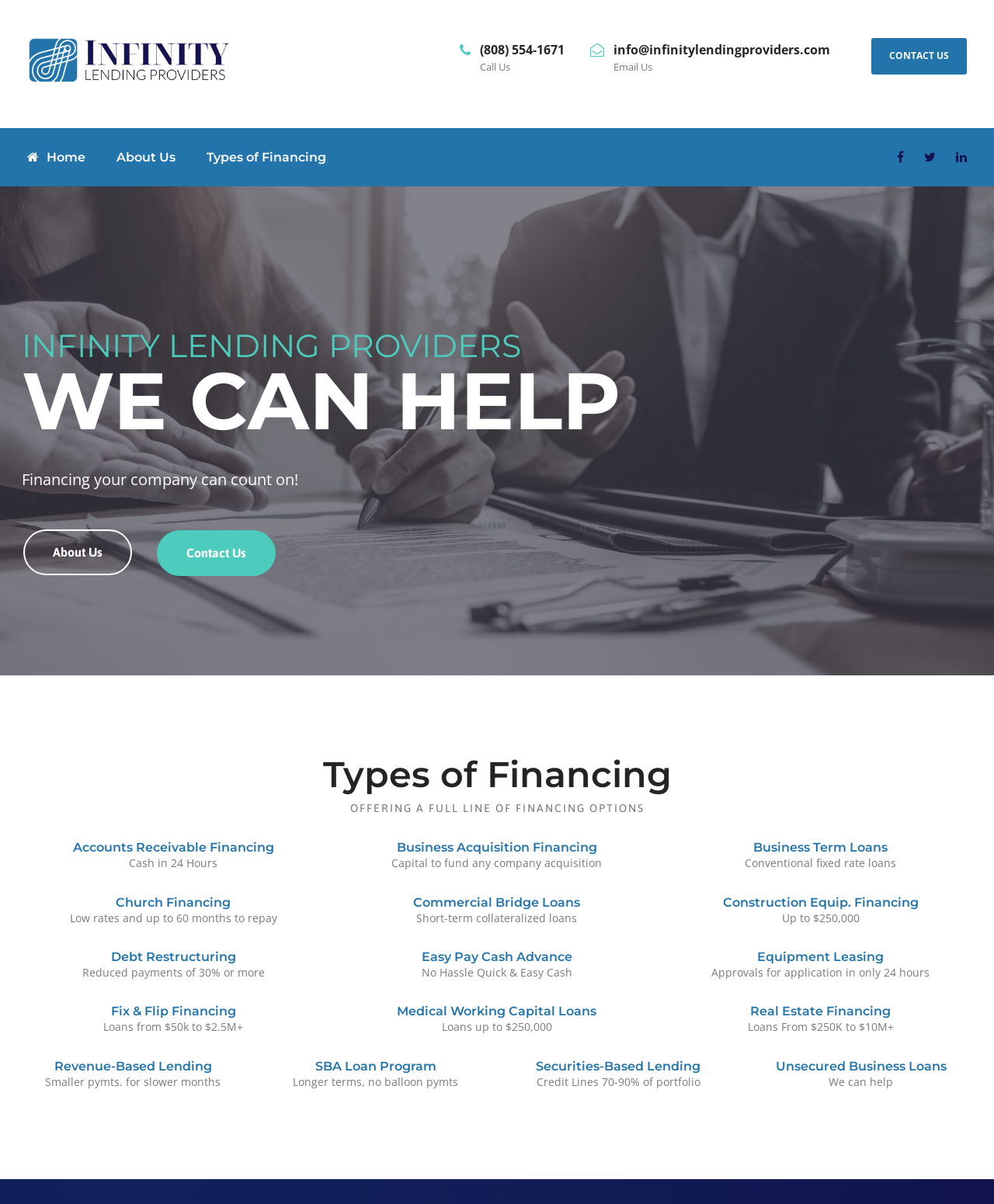Determine the bounding box coordinates of the clickable region to execute the instruction: "Click the 'CONTACT US' link". The coordinates should be four float numbers between 0 and 1, denoted as [left, top, right, bottom].

[0.877, 0.032, 0.973, 0.062]